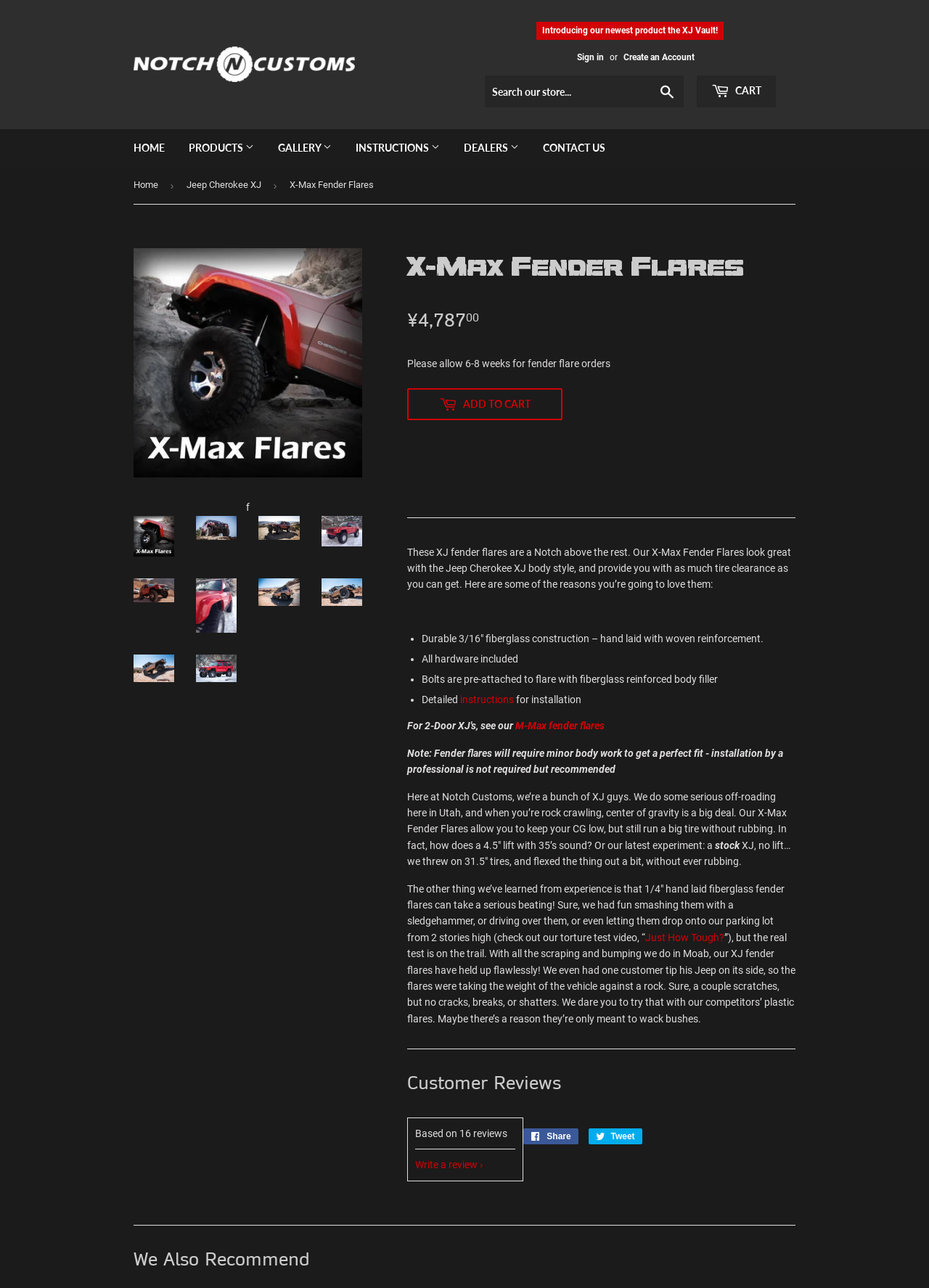Find the bounding box coordinates for the element that must be clicked to complete the instruction: "Read the article 'Nunca dejes de pintar: Una entrevista a Alina Kiliwa'". The coordinates should be four float numbers between 0 and 1, indicated as [left, top, right, bottom].

None